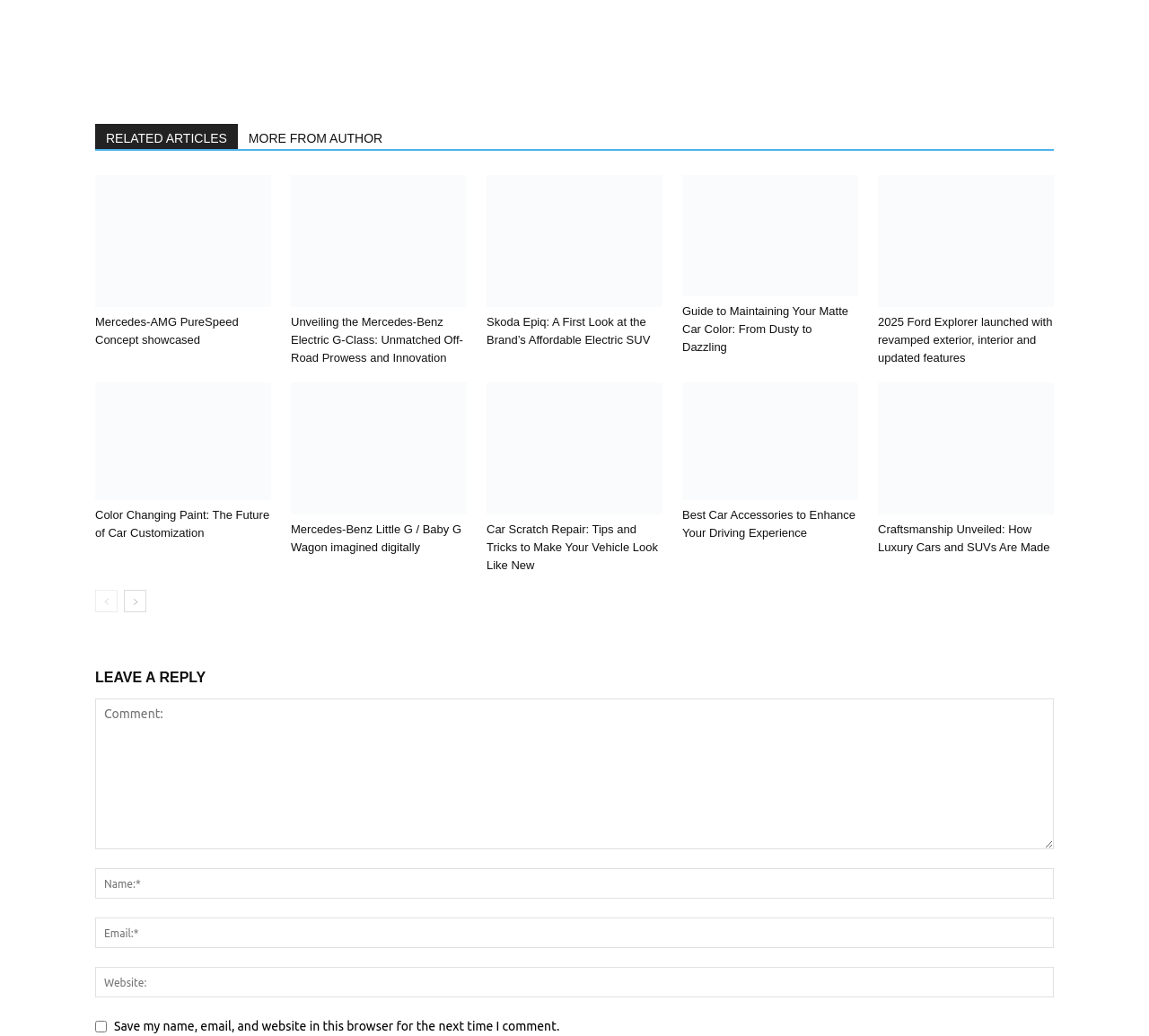Answer the question below with a single word or a brief phrase: 
What is the topic of the webpage?

Cars